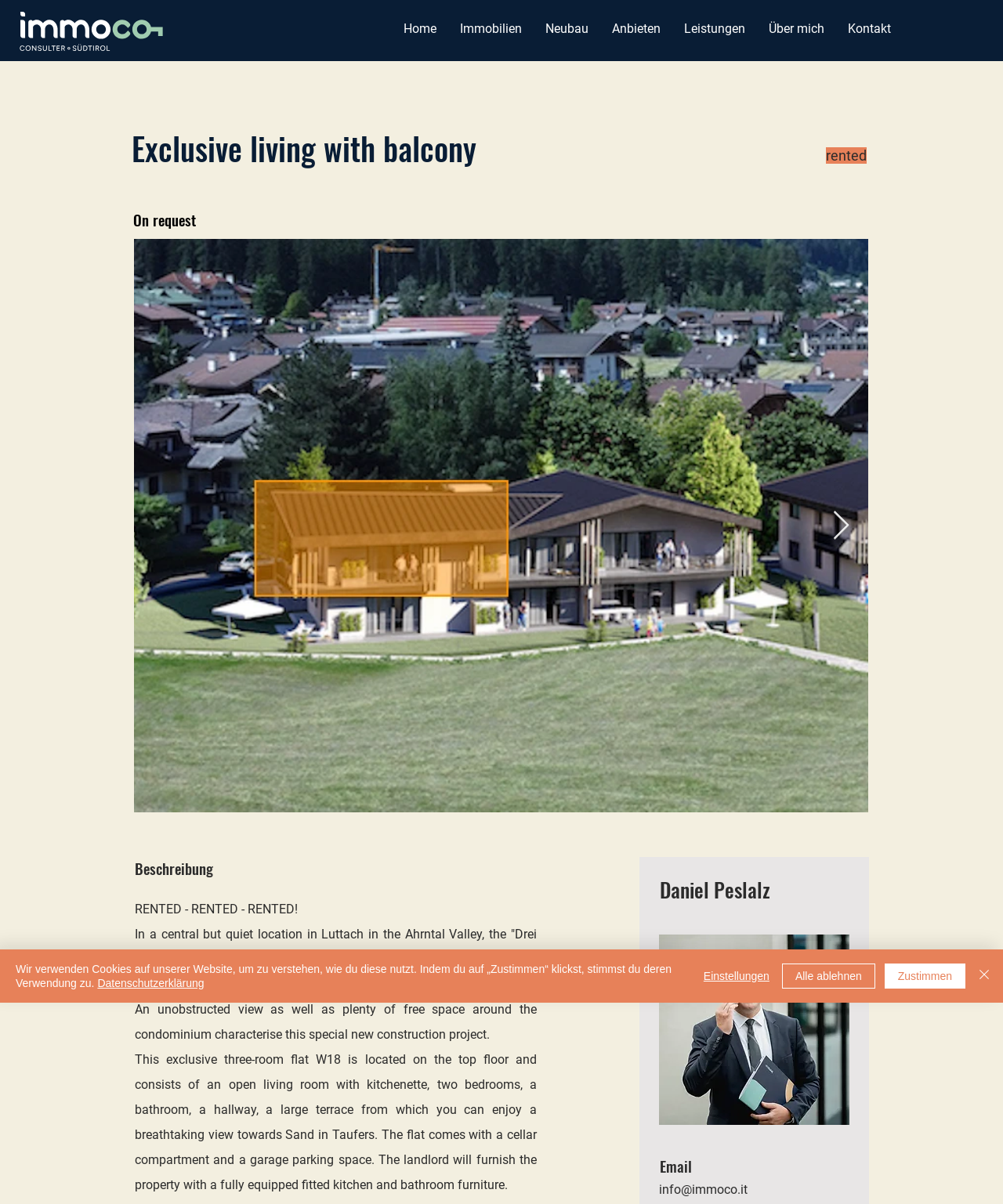Identify the bounding box coordinates of the specific part of the webpage to click to complete this instruction: "Click on the 'Home' link".

[0.391, 0.014, 0.447, 0.034]